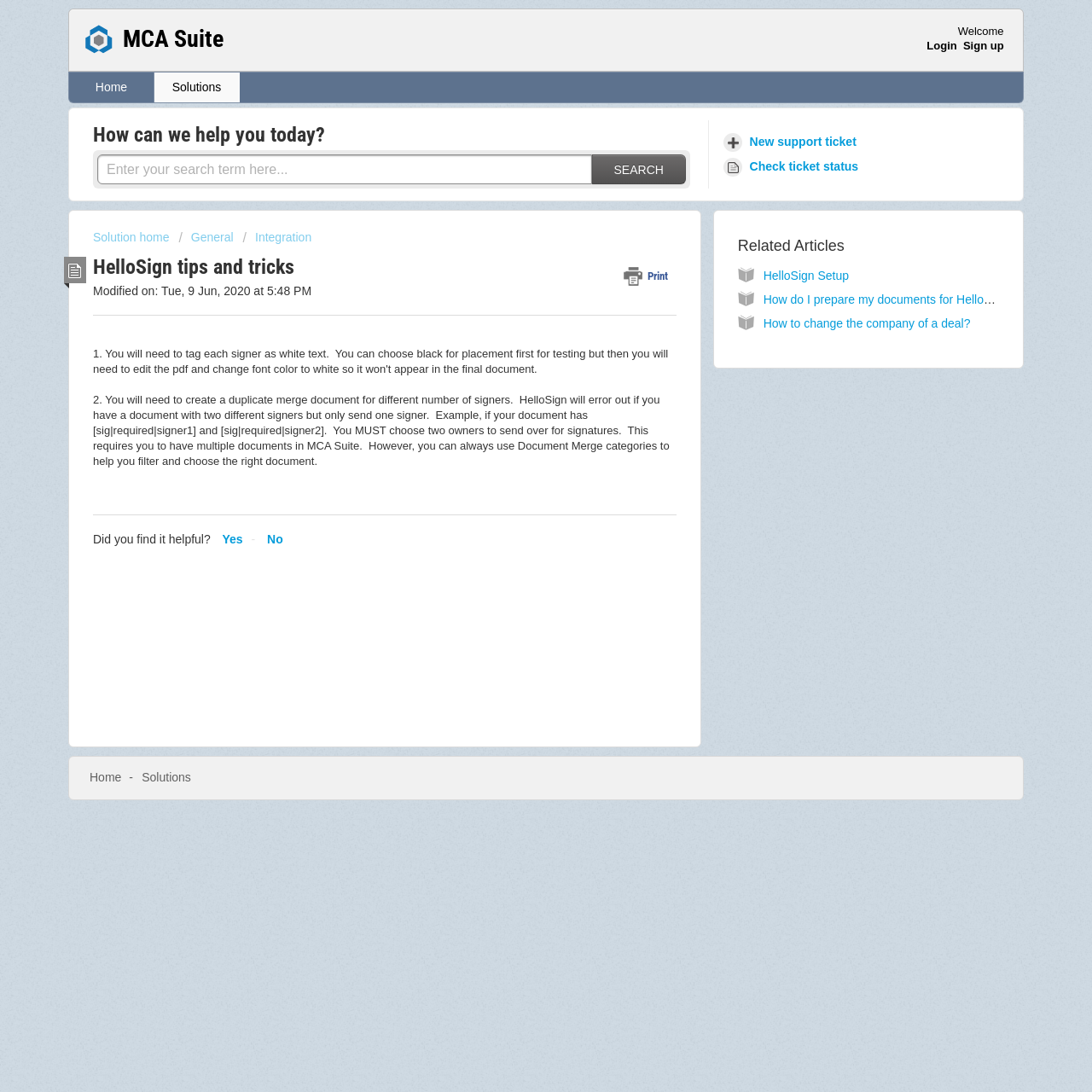Determine the bounding box coordinates in the format (top-left x, top-left y, bottom-right x, bottom-right y). Ensure all values are floating point numbers between 0 and 1. Identify the bounding box of the UI element described by: Home

[0.082, 0.706, 0.111, 0.718]